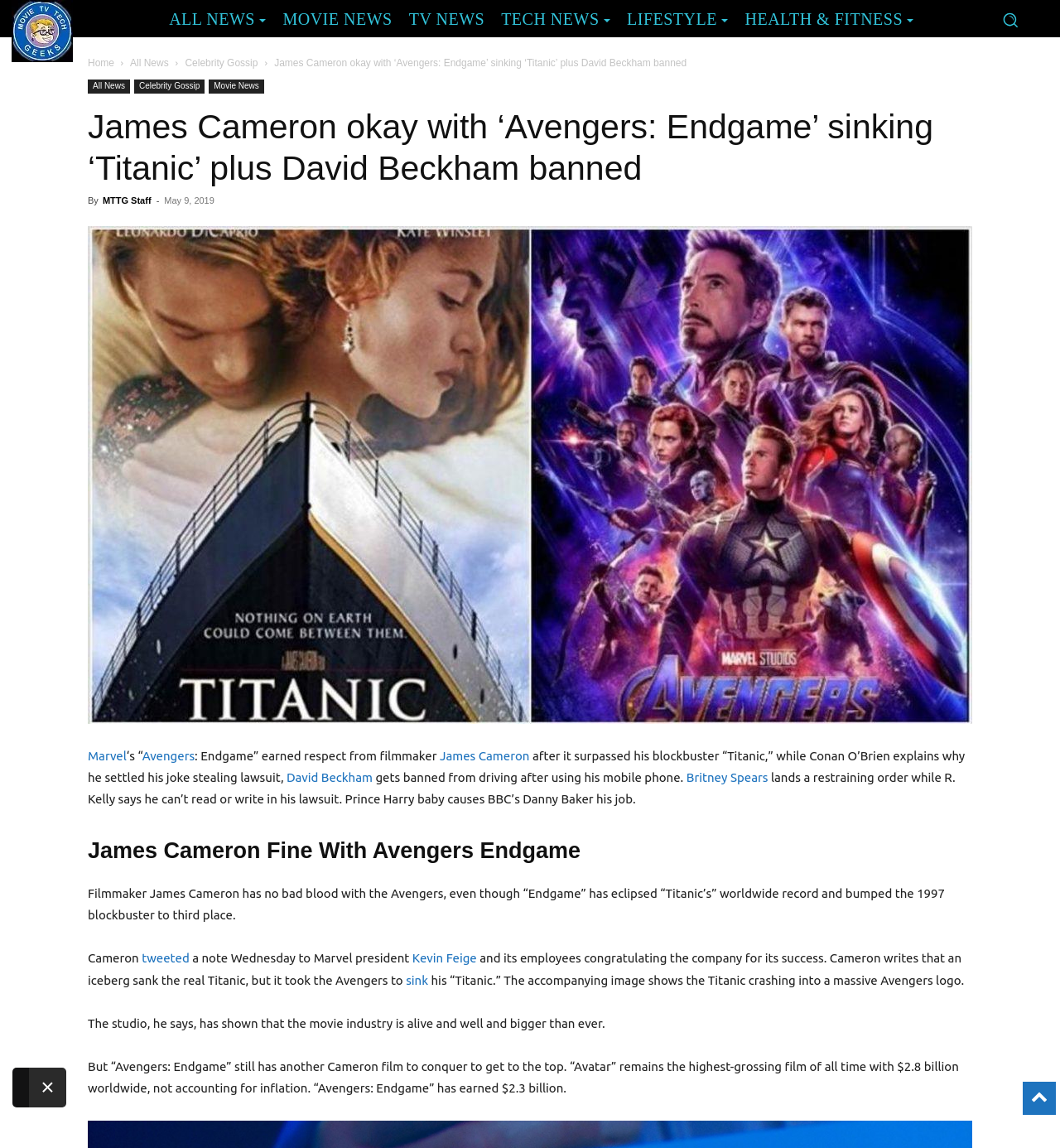Using the provided description James Cameron, find the bounding box coordinates for the UI element. Provide the coordinates in (top-left x, top-left y, bottom-right x, bottom-right y) format, ensuring all values are between 0 and 1.

[0.415, 0.652, 0.5, 0.665]